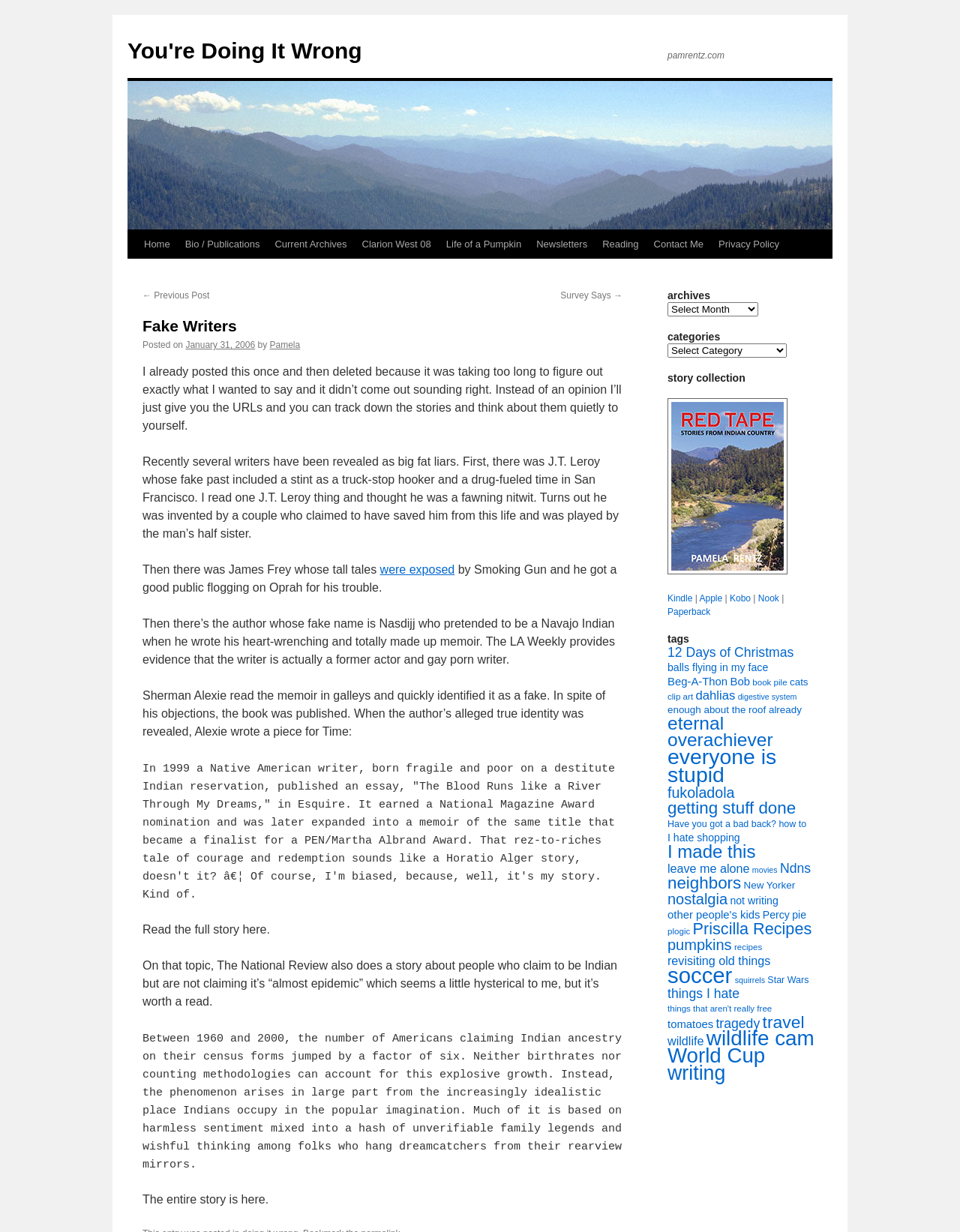How many images are there on the webpage?
Give a one-word or short phrase answer based on the image.

2